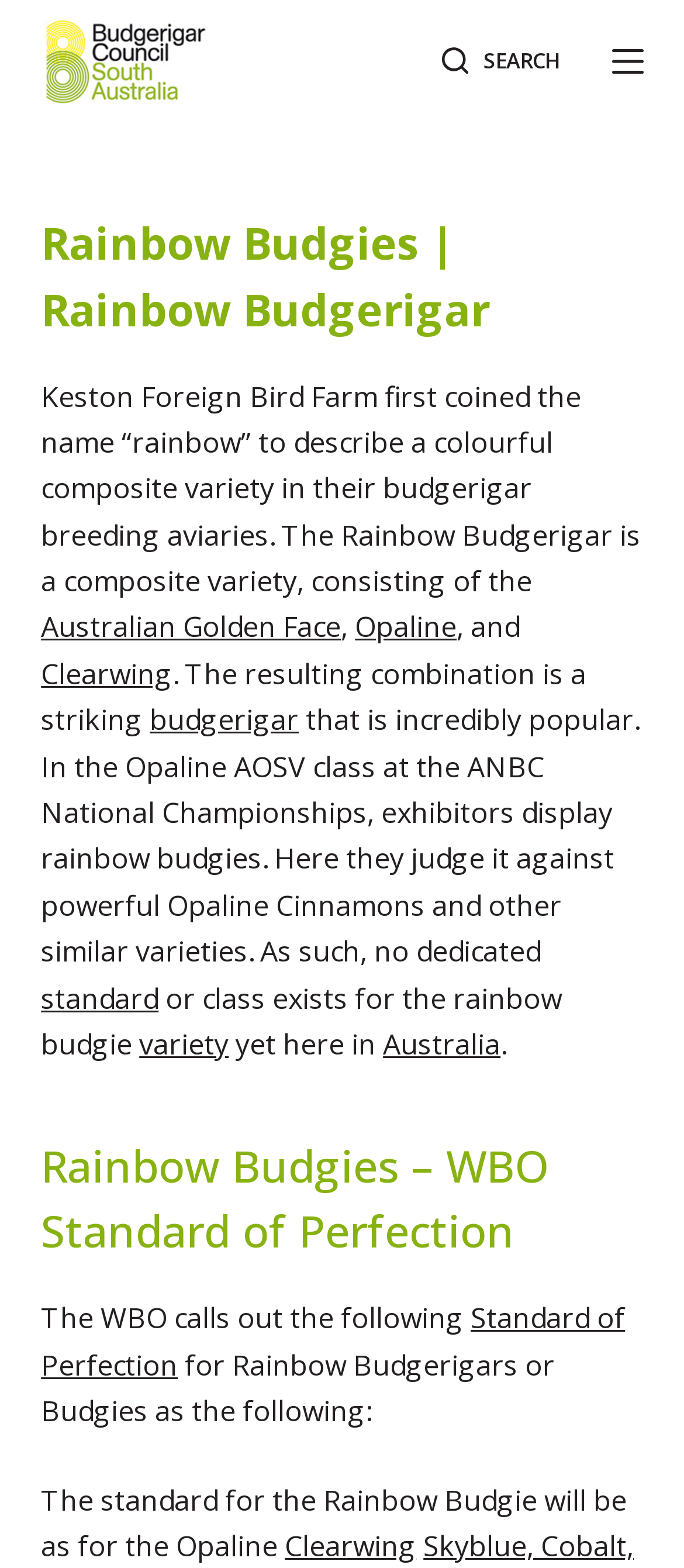Consider the image and give a detailed and elaborate answer to the question: 
Where are Rainbow Budgies popular?

The webpage mentions that Rainbow Budgies are incredibly popular in Australia, specifically in the context of the Opaline AOSV class at the ANBC National Championships.